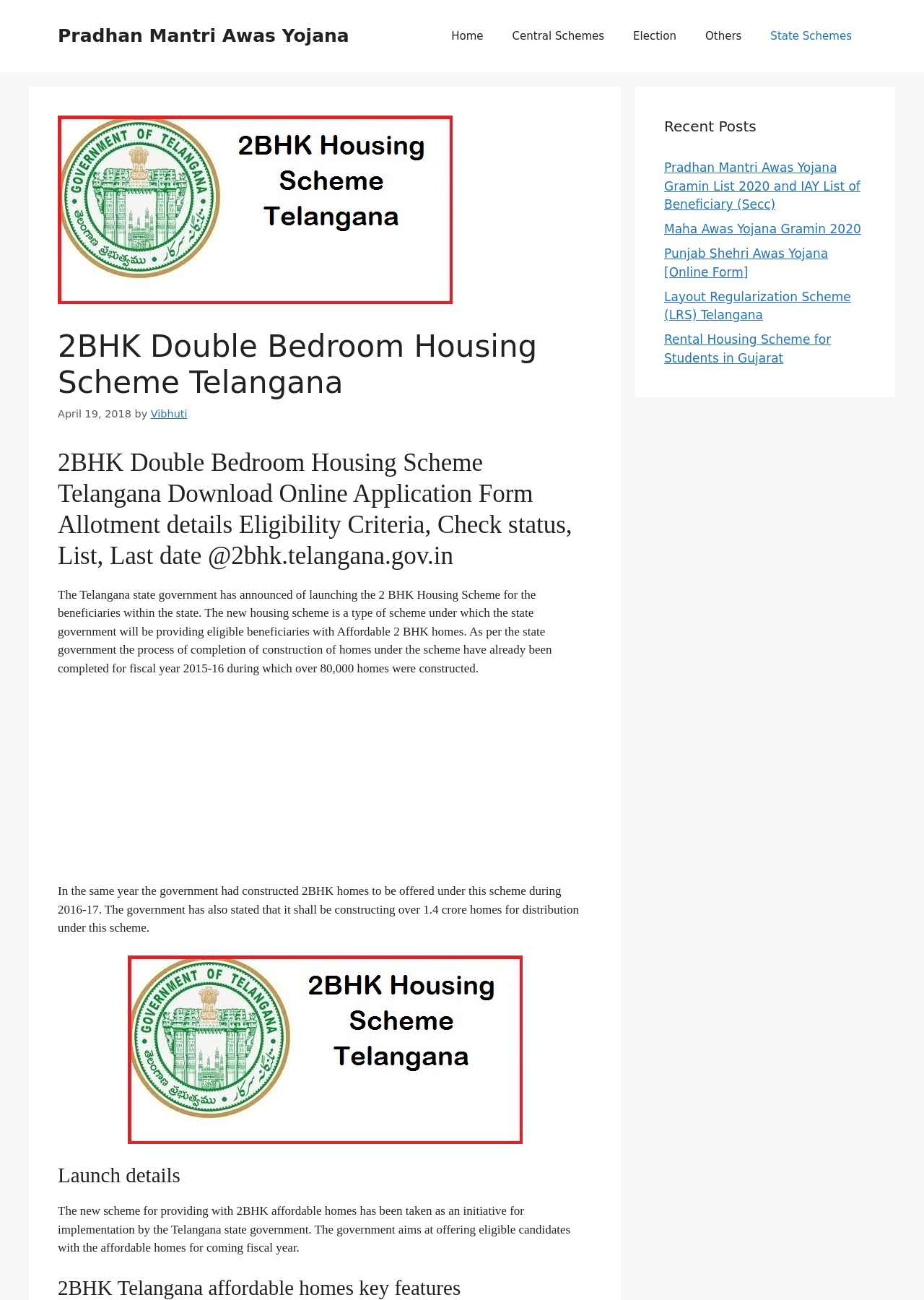Describe in detail what you see on the webpage.

The webpage is about the 2BHK Double Bedroom Housing Scheme in Telangana, a state in India. At the top, there is a banner with a link to the Pradhan Mantri Awas Yojana, a central government scheme. Below the banner, there is a navigation menu with links to different sections of the website, including Home, Central Schemes, Election, Others, and State Schemes.

On the left side, there is an image related to the 2BHK Housing Scheme Telangana. Next to the image, there is a header section with a heading that reads "2BHK Double Bedroom Housing Scheme Telangana". Below the header, there is a time stamp indicating that the content was published on April 19, 2018, followed by the author's name, Vibhuti.

The main content of the webpage is divided into several sections. The first section provides an overview of the 2BHK Housing Scheme, stating that the Telangana state government has launched the scheme to provide affordable 2BHK homes to eligible beneficiaries. The section also mentions that the government has already completed the construction of over 80,000 homes under the scheme for the fiscal year 2015-16.

Below this section, there is an advertisement iframe. Following the advertisement, there is another section that provides more information about the scheme, including the government's plan to construct over 1.4 crore homes for distribution under the scheme.

Further down, there is an image related to the 2BHK Housing Scheme Telangana, followed by a section with a heading "Launch details". This section provides more information about the launch of the scheme, stating that the Telangana state government aims to offer eligible candidates with affordable homes for the coming fiscal year.

On the right side of the webpage, there is a complementary section with a heading "Recent Posts". This section lists several links to recent posts, including Pradhan Mantri Awas Yojana Gramin List 2020, Maha Awas Yojana Gramin 2020, and others.